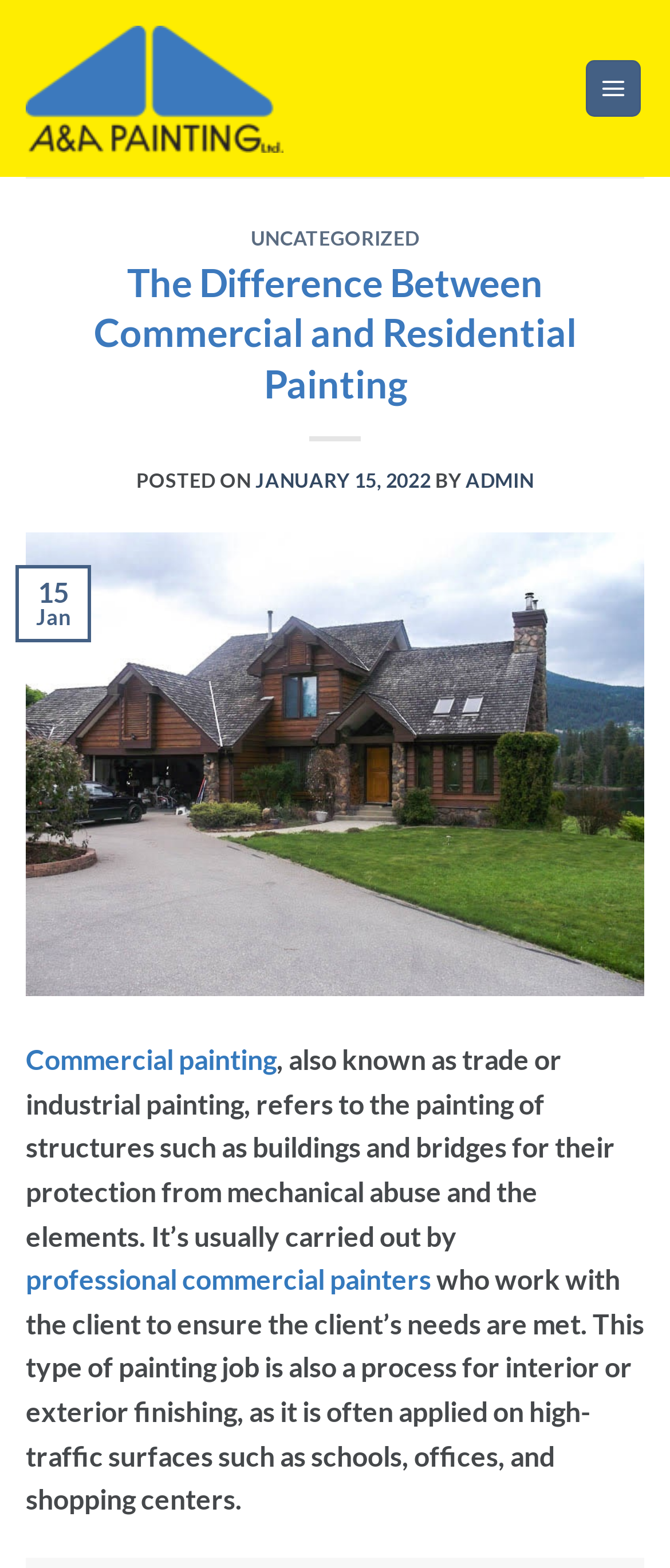Pinpoint the bounding box coordinates of the clickable area needed to execute the instruction: "View the 'Archives' section". The coordinates should be specified as four float numbers between 0 and 1, i.e., [left, top, right, bottom].

None